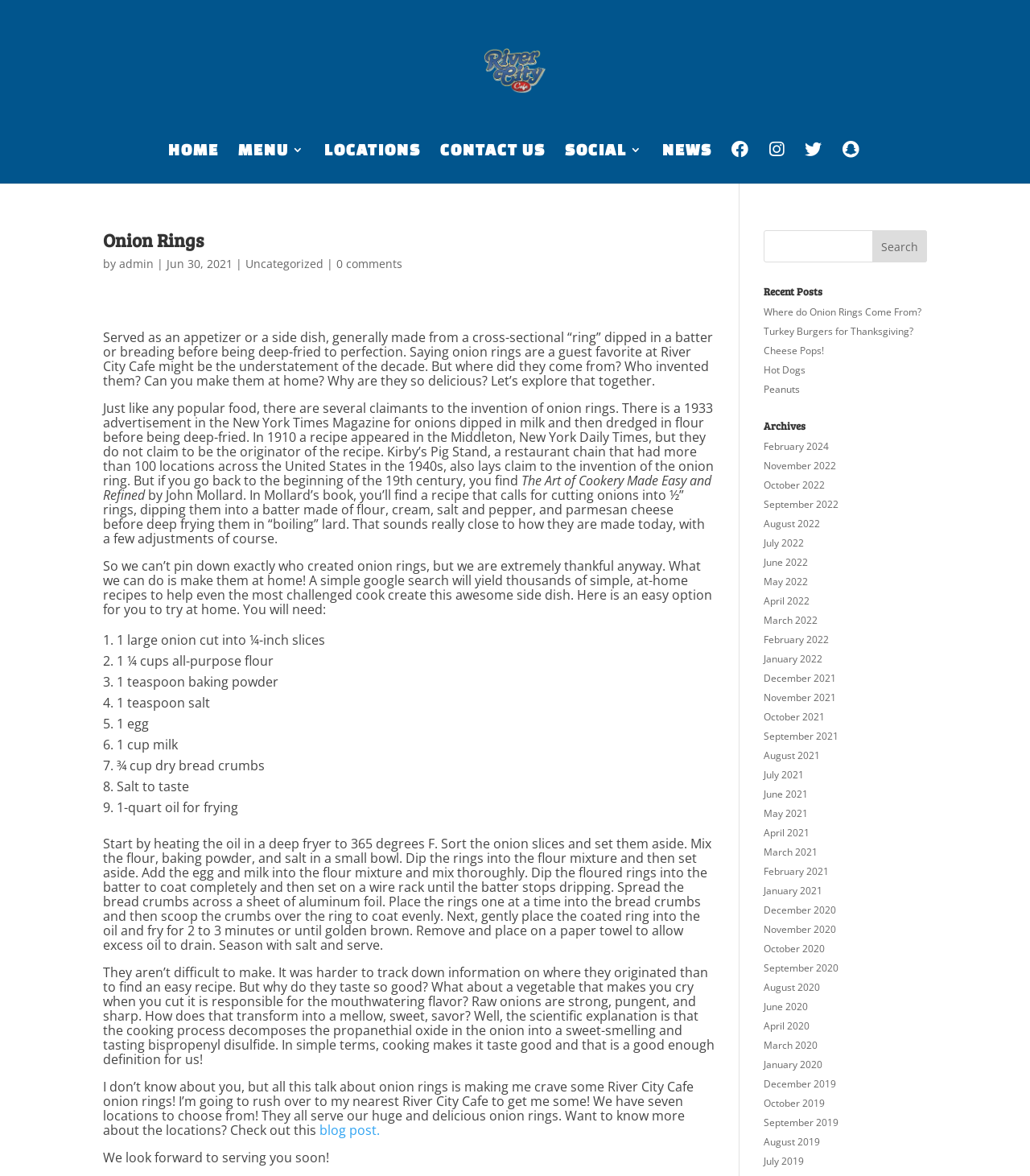Determine the bounding box coordinates of the element's region needed to click to follow the instruction: "Click on the HOME link". Provide these coordinates as four float numbers between 0 and 1, formatted as [left, top, right, bottom].

[0.163, 0.123, 0.212, 0.154]